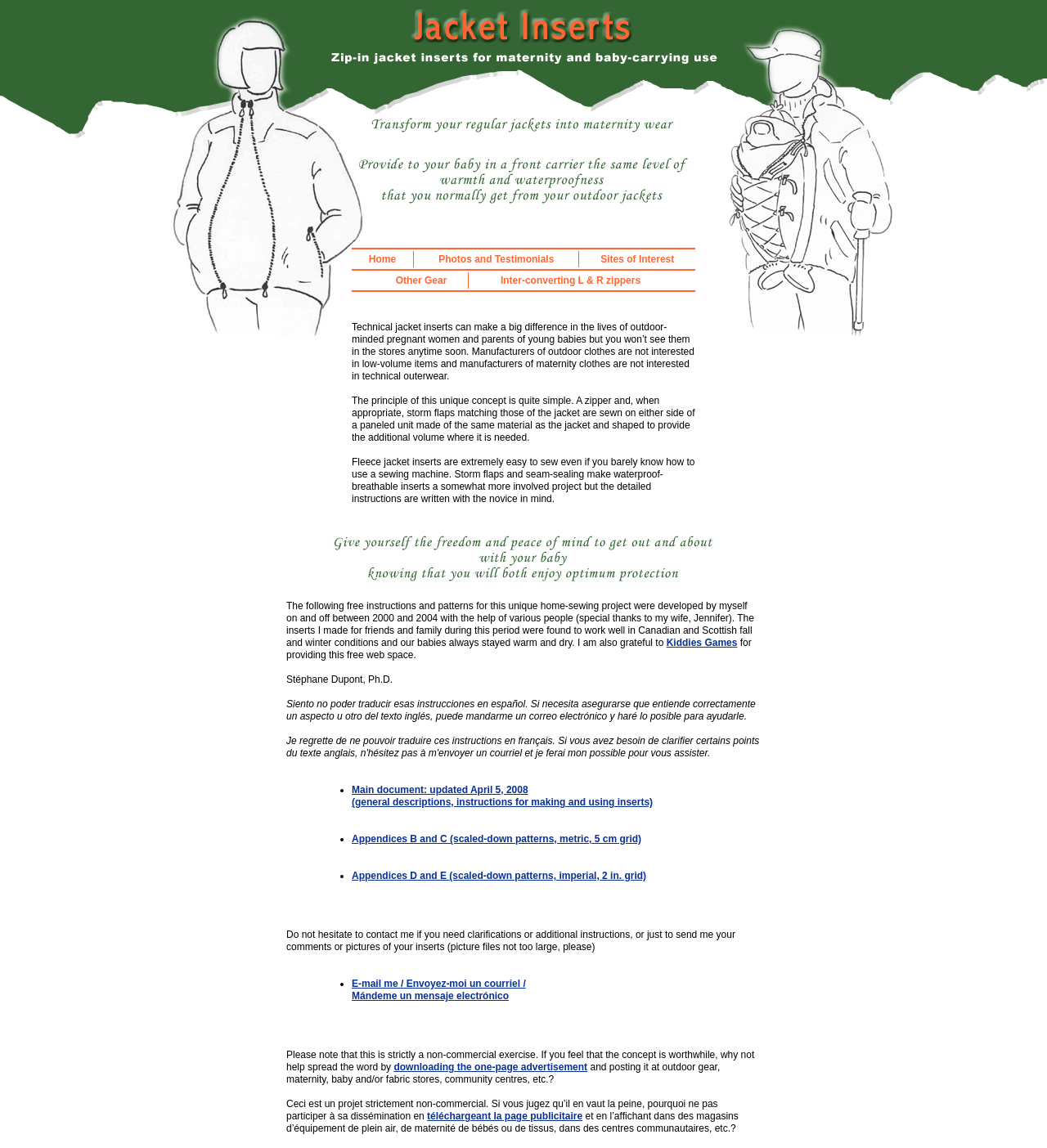Respond with a single word or phrase:
What is the benefit of using these jacket inserts?

Optimum protection